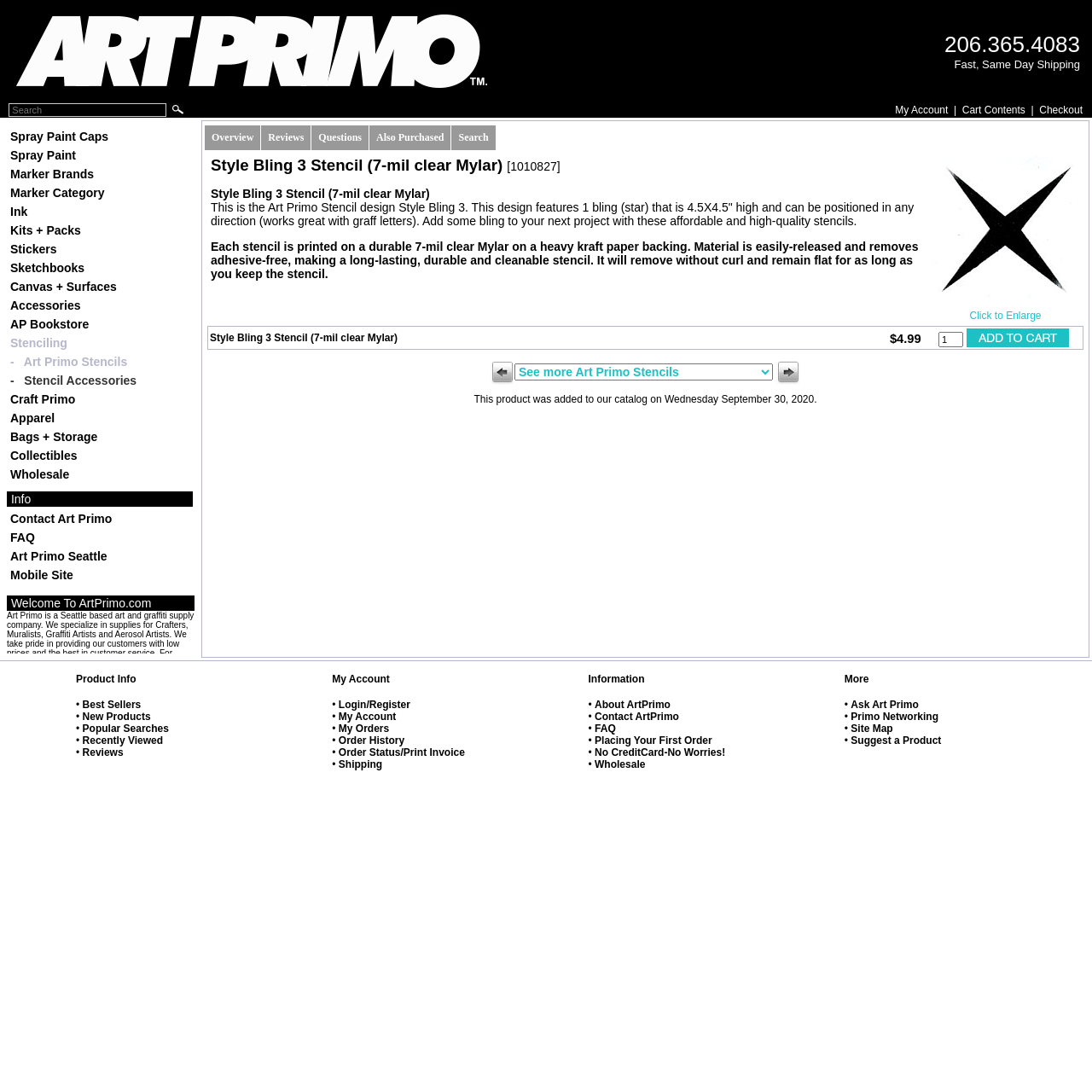Please identify the bounding box coordinates of the element's region that needs to be clicked to fulfill the following instruction: "search for graffiti supplies". The bounding box coordinates should consist of four float numbers between 0 and 1, i.e., [left, top, right, bottom].

[0.008, 0.095, 0.153, 0.107]